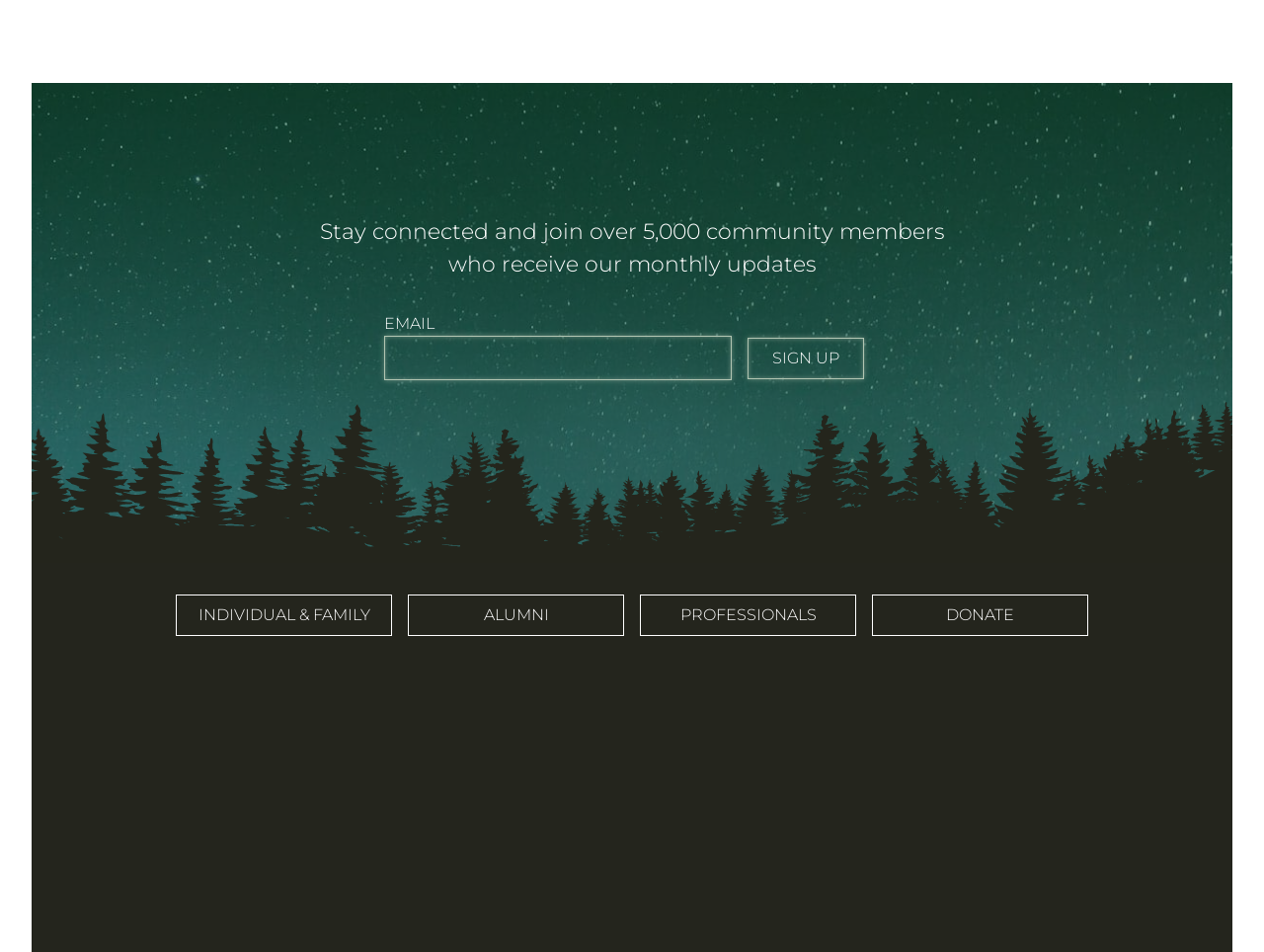Provide a short answer to the following question with just one word or phrase: How many links are listed below the 'Sign Up' button?

4